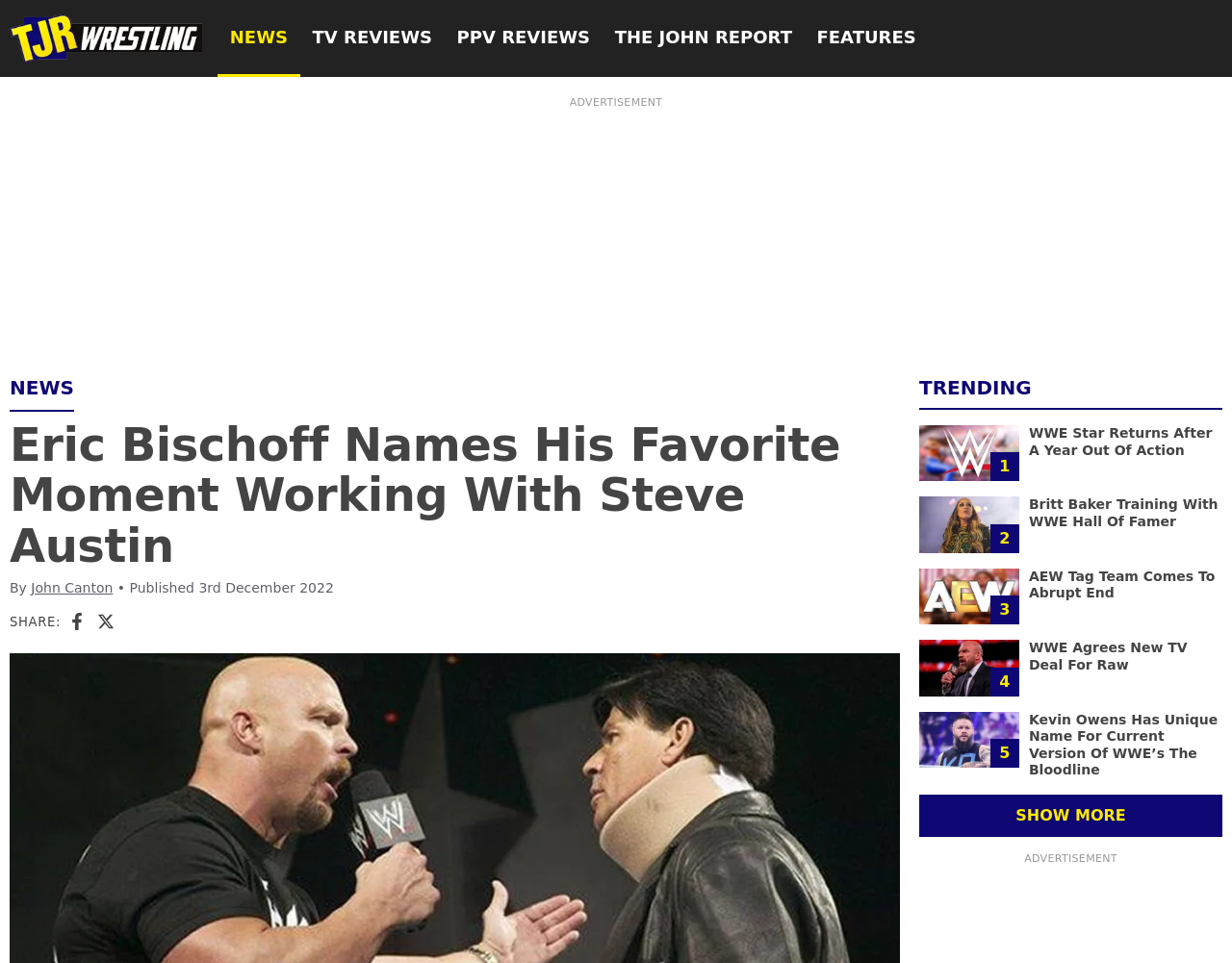Produce a meticulous description of the webpage.

The webpage appears to be a news article from TJR Wrestling, with the title "Eric Bischoff Names His Favorite Moment Working With Steve Austin". At the top, there is a logo of TJR Wrestling, accompanied by a link to the website. Below the logo, there are several links to different sections of the website, including "NEWS", "TV REVIEWS", "PPV REVIEWS", "THE JOHN REPORT", and "FEATURES".

The main content of the article is contained within an iframe, which takes up most of the page. The article's title is displayed prominently, followed by the author's name, "John Canton", and the publication date, "3rd December 2022". There are also social media sharing links, including Facebook and X, with corresponding icons.

To the right of the article, there is a section labeled "TRENDING", which features several news stories with images and headlines. The stories include "WWE Star Returns After A Year Out Of Action", "Britt Baker Training With WWE Hall Of Famer", "AEW Tag Team Comes To Abrupt End", "WWE Agrees New TV Deal For Raw", and "Kevin Owens Has Unique Name For Current Version Of WWE’s The Bloodline". Each story has a corresponding link to read more. At the bottom of this section, there is a "SHOW MORE" button to expand the list of trending stories.

Overall, the webpage is focused on providing wrestling news and updates, with a clear layout and easy-to-read format.